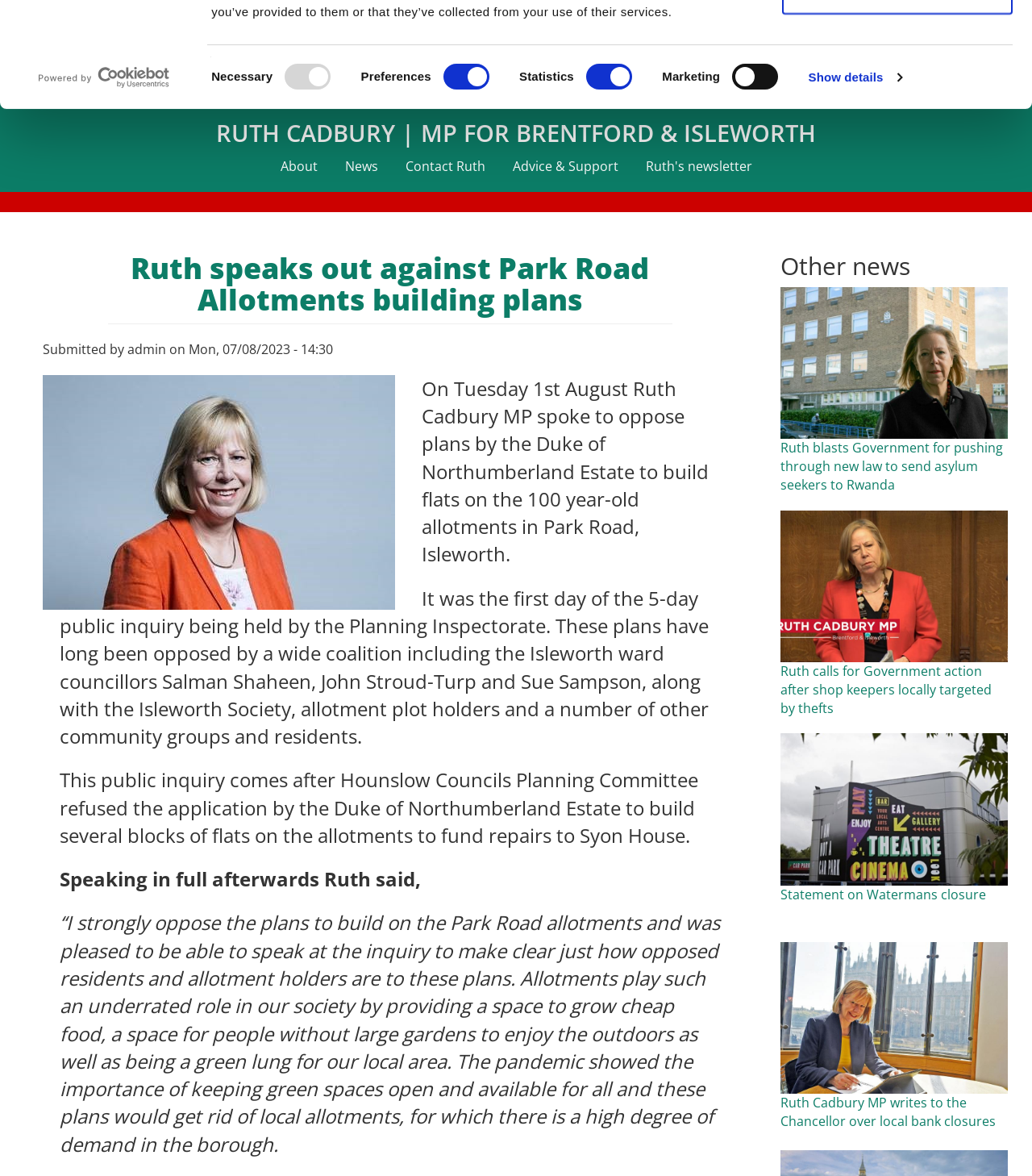Refer to the image and answer the question with as much detail as possible: What is the date of the public inquiry mentioned in the webpage?

The webpage mentions that Ruth Cadbury MP spoke to oppose plans by the Duke of Northumberland Estate to build flats on the 100 year-old allotments in Park Road, Isleworth on Tuesday 1st August, which is the first day of the 5-day public inquiry.